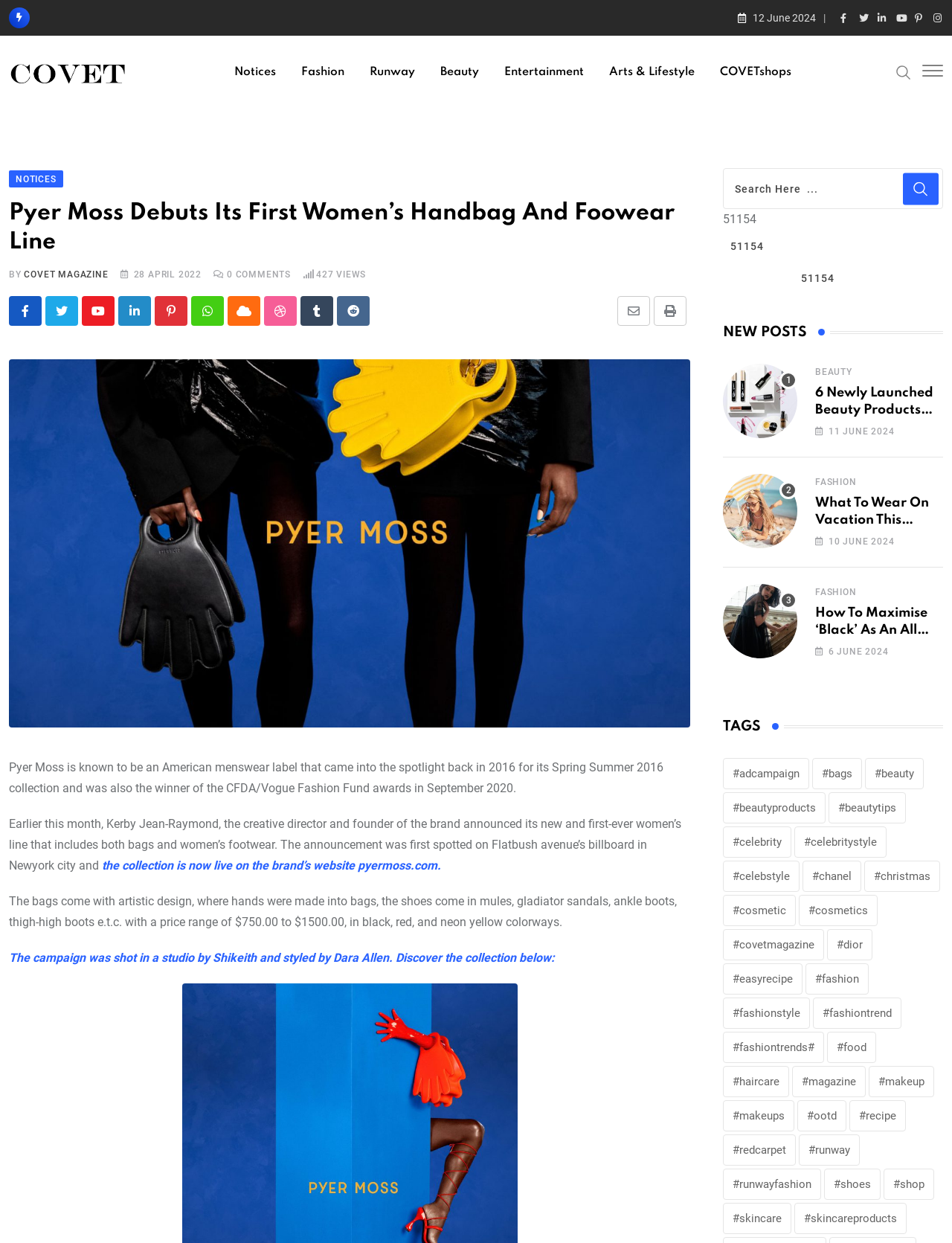Please answer the following question using a single word or phrase: 
What is the color of the shoes?

black, red, and neon yellow